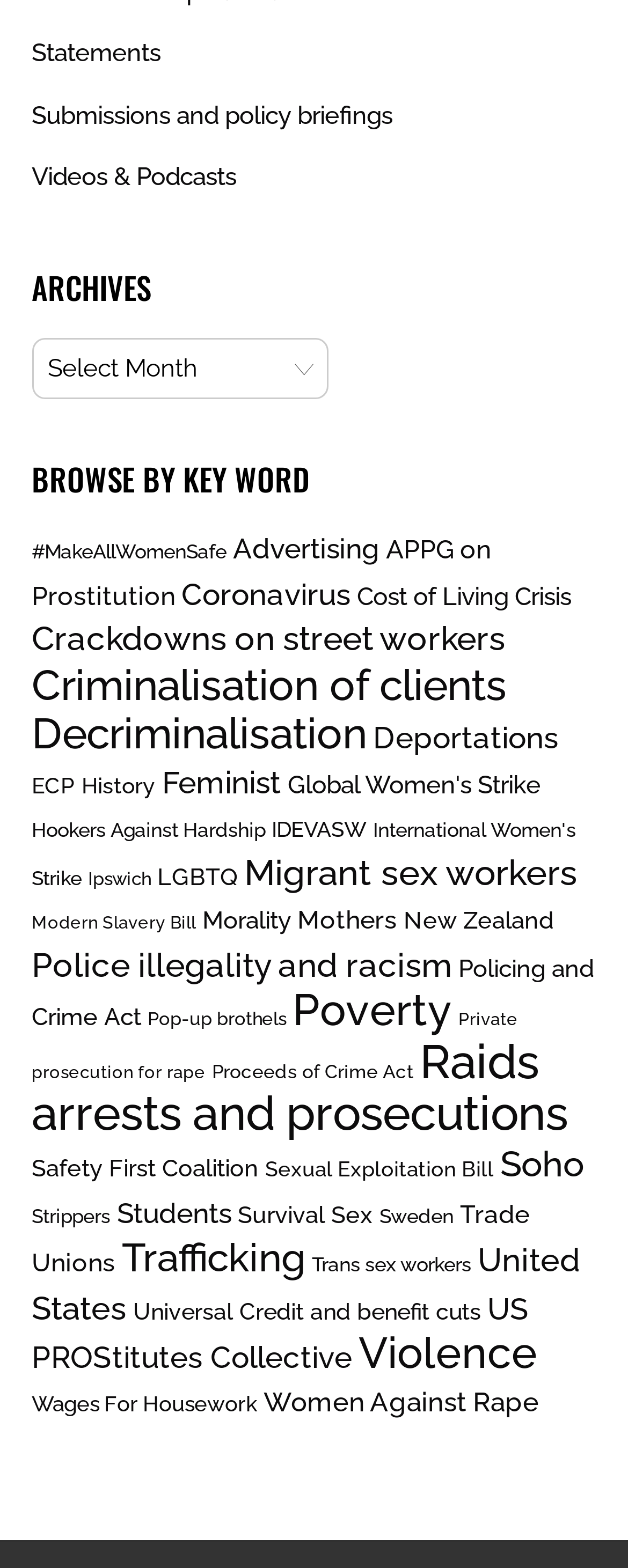Identify the bounding box coordinates of the area that should be clicked in order to complete the given instruction: "View 'Poverty' related items". The bounding box coordinates should be four float numbers between 0 and 1, i.e., [left, top, right, bottom].

[0.465, 0.628, 0.719, 0.66]